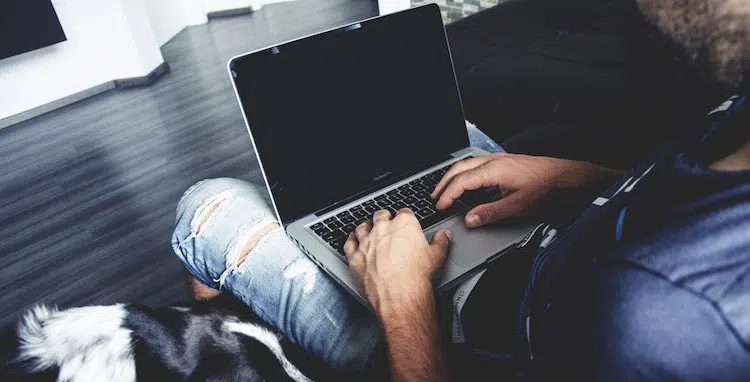What is the floor made of?
Based on the image, provide a one-word or brief-phrase response.

Wood